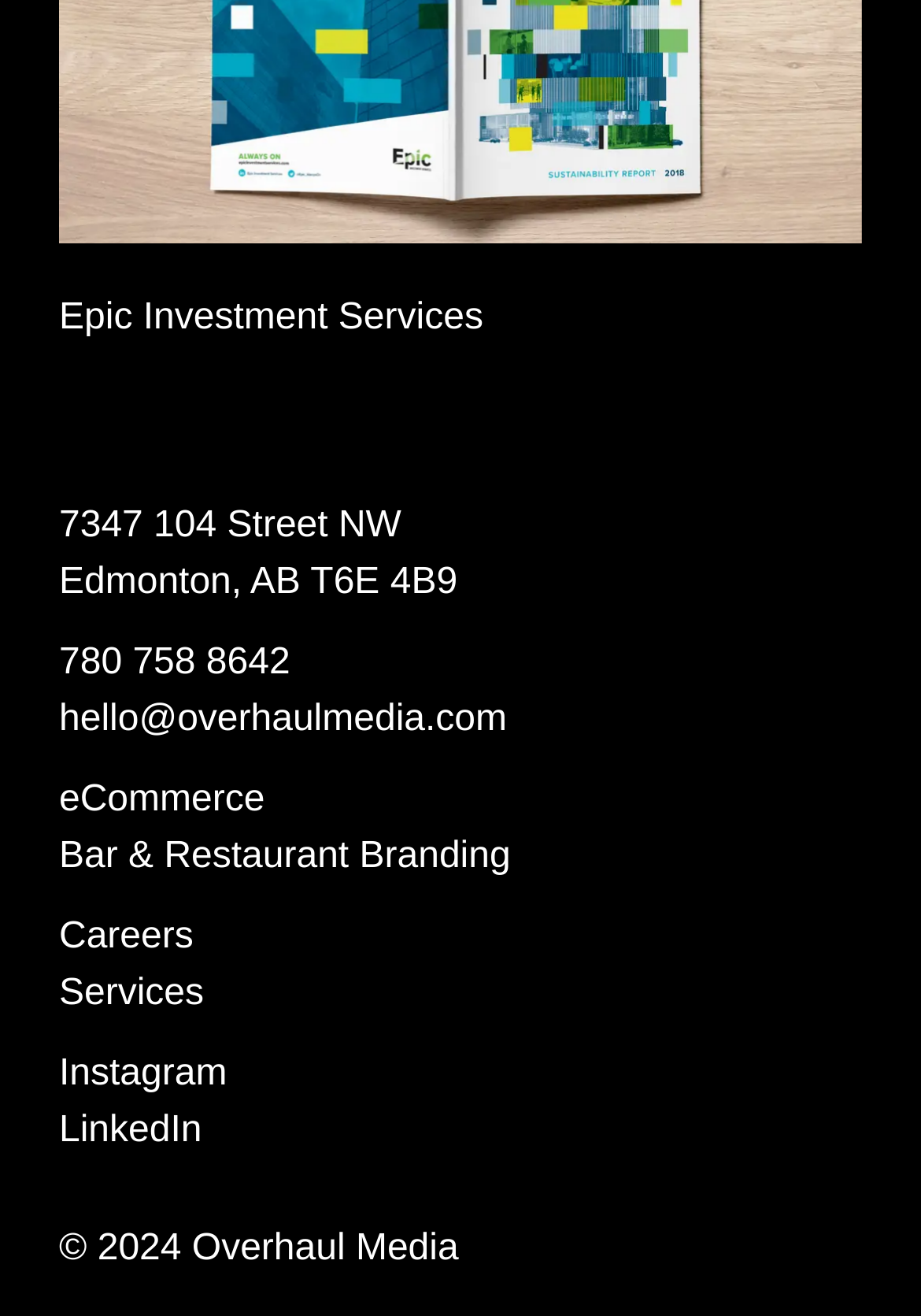Determine the bounding box coordinates of the area to click in order to meet this instruction: "send an email to the company".

[0.064, 0.526, 0.936, 0.569]